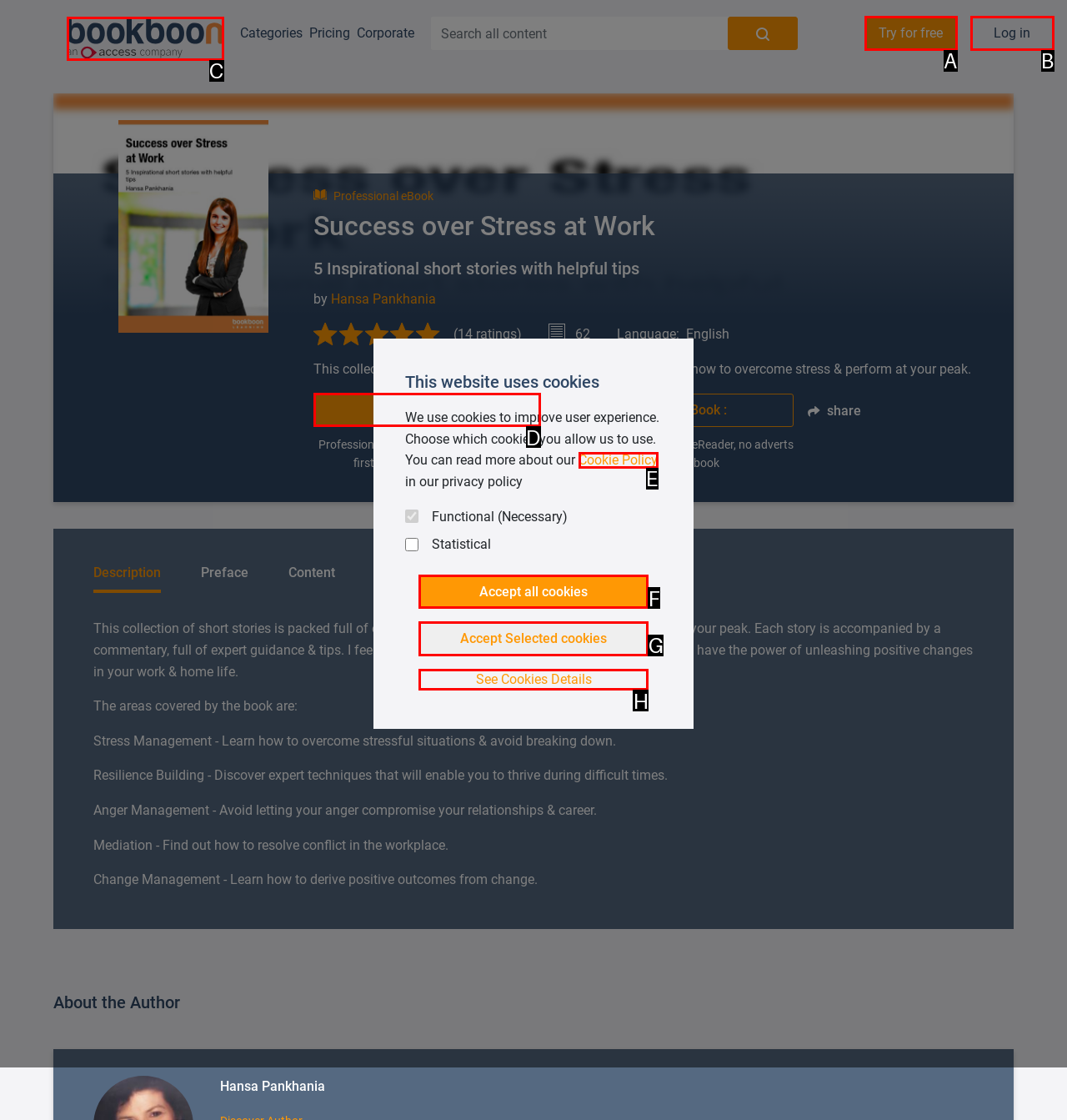Find the HTML element that suits the description: Tools
Indicate your answer with the letter of the matching option from the choices provided.

None